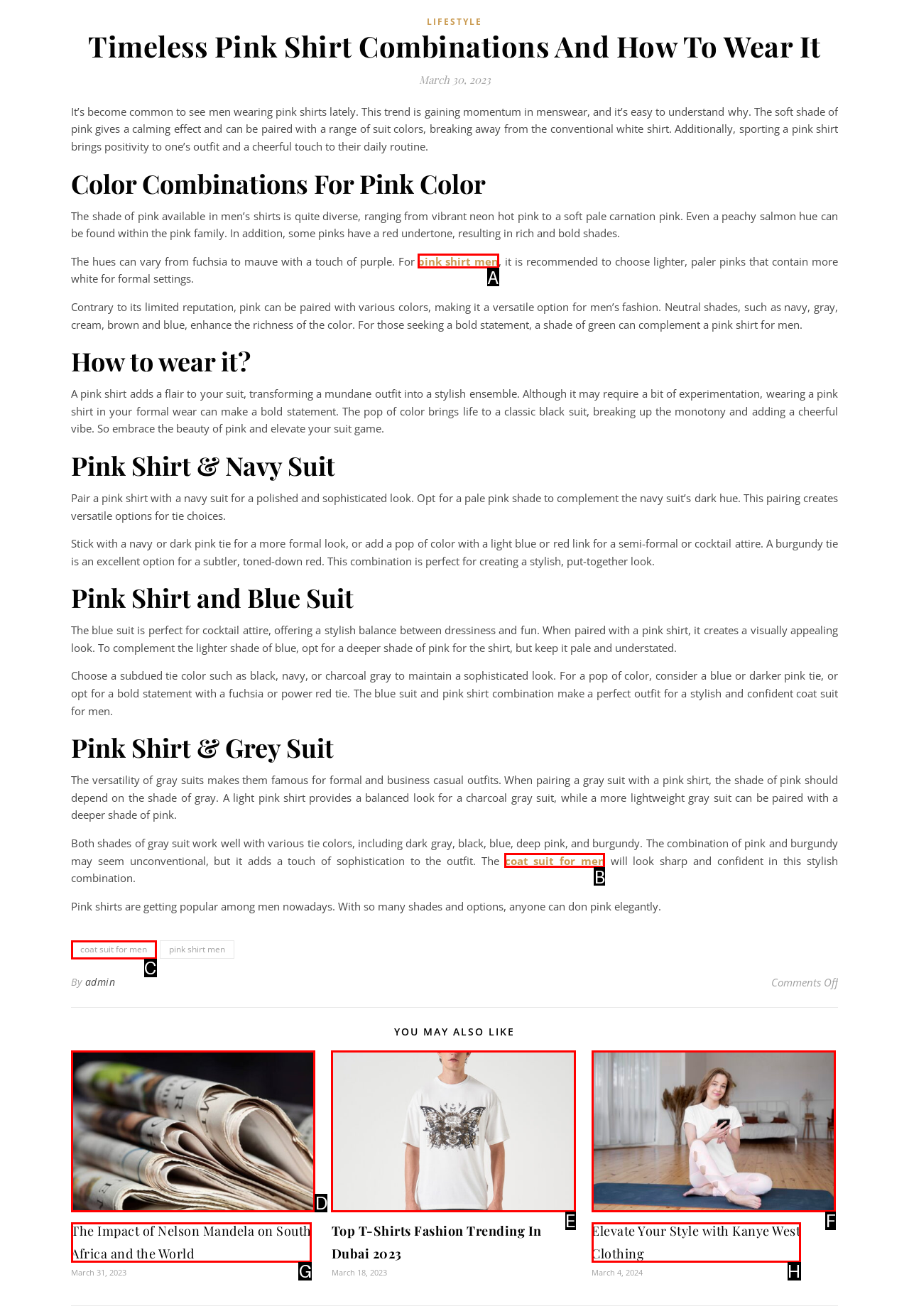Tell me which one HTML element best matches the description: coat suit for men
Answer with the option's letter from the given choices directly.

C